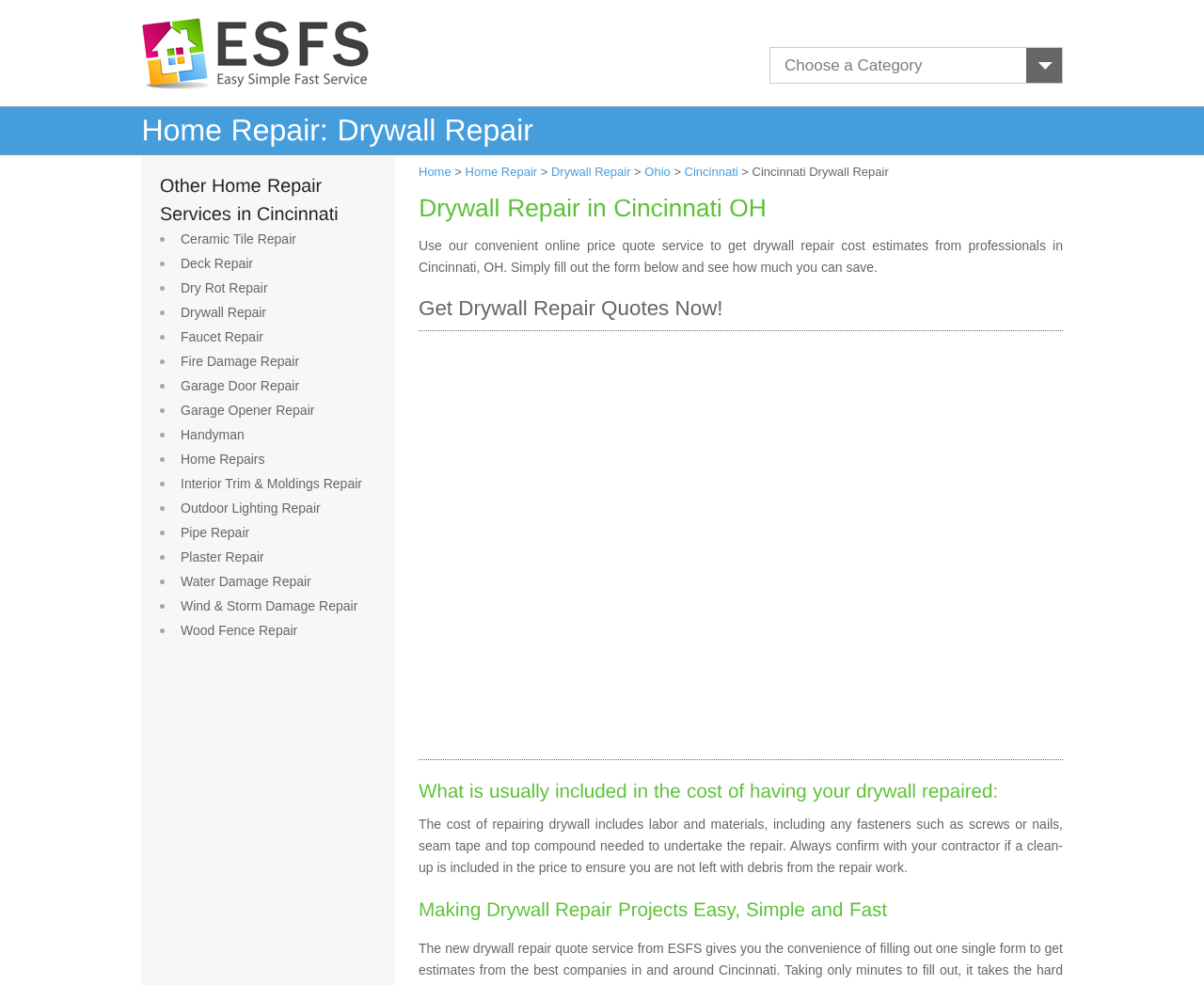Elaborate on the information and visuals displayed on the webpage.

This webpage is about drywall repair costs in Cincinnati, Ohio. At the top, there is a link with an image that says "easy simple fast service". Below it, there is a combobox and a static text that says "Choose a Category". 

To the left of the combobox, there is a heading that says "Home Repair: Drywall Repair" with several canvas elements below it, which may be some sort of decorative or graphical elements. 

Below the combobox, there is a list of links with list markers, each representing a different type of home repair service, such as ceramic tile repair, deck repair, and drywall repair. 

To the right of the list, there is a heading that says "Home Repair: Drywall Repair" with more canvas elements below it. 

Further down the page, there is a heading that says "Drywall Repair in Cincinnati OH" with more canvas elements below it. 

Below that, there is a static text that explains how to use the online price quote service to get drywall repair cost estimates from professionals in Cincinnati, OH. 

Next, there is a heading that says "Get Drywall Repair Quotes Now!" with several canvas elements below it. 

Finally, at the bottom of the page, there is a static text that explains what is included in the cost of repairing drywall, such as labor, materials, and cleanup.